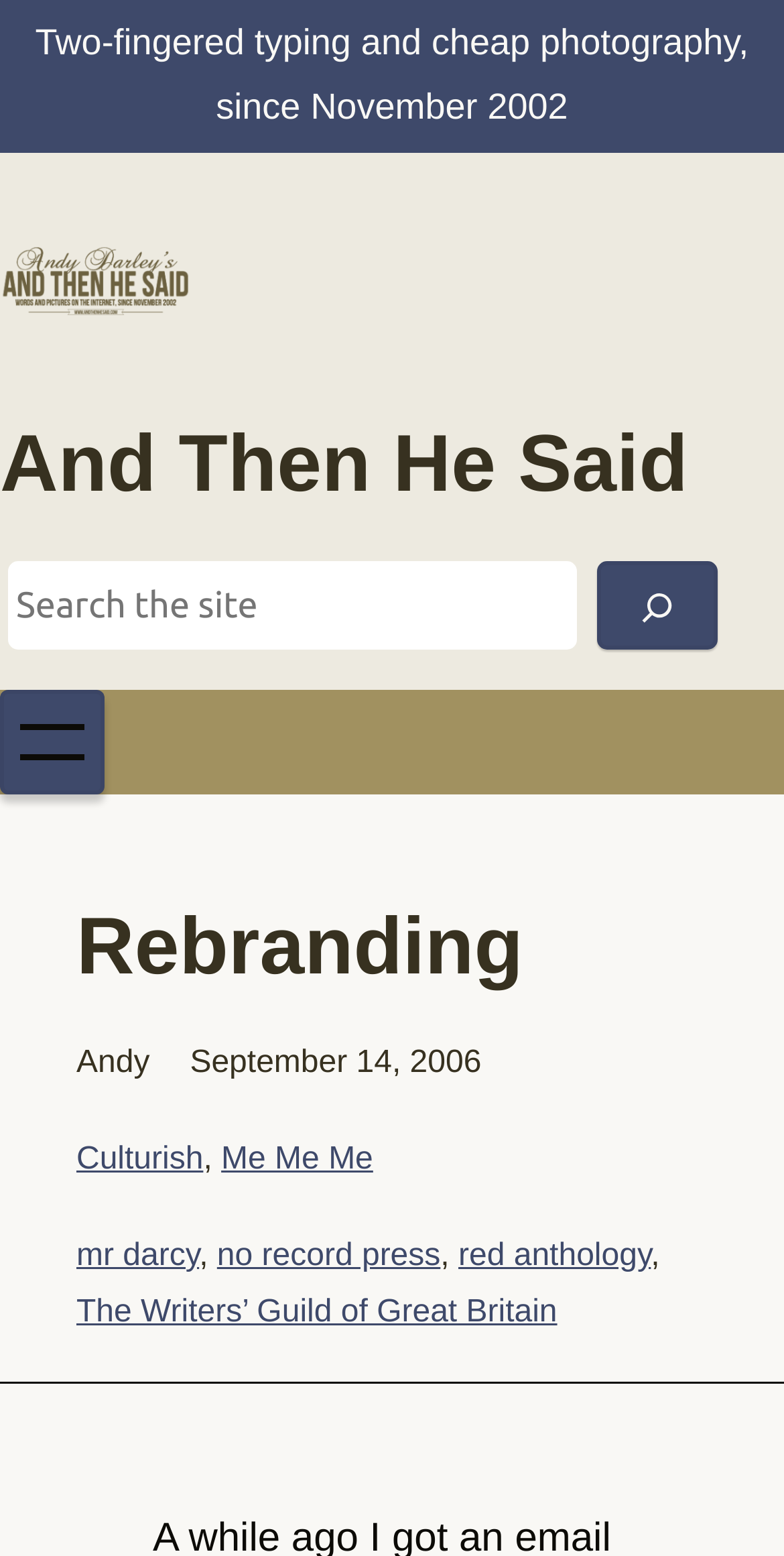Give a one-word or phrase response to the following question: How many images are there in the webpage?

2